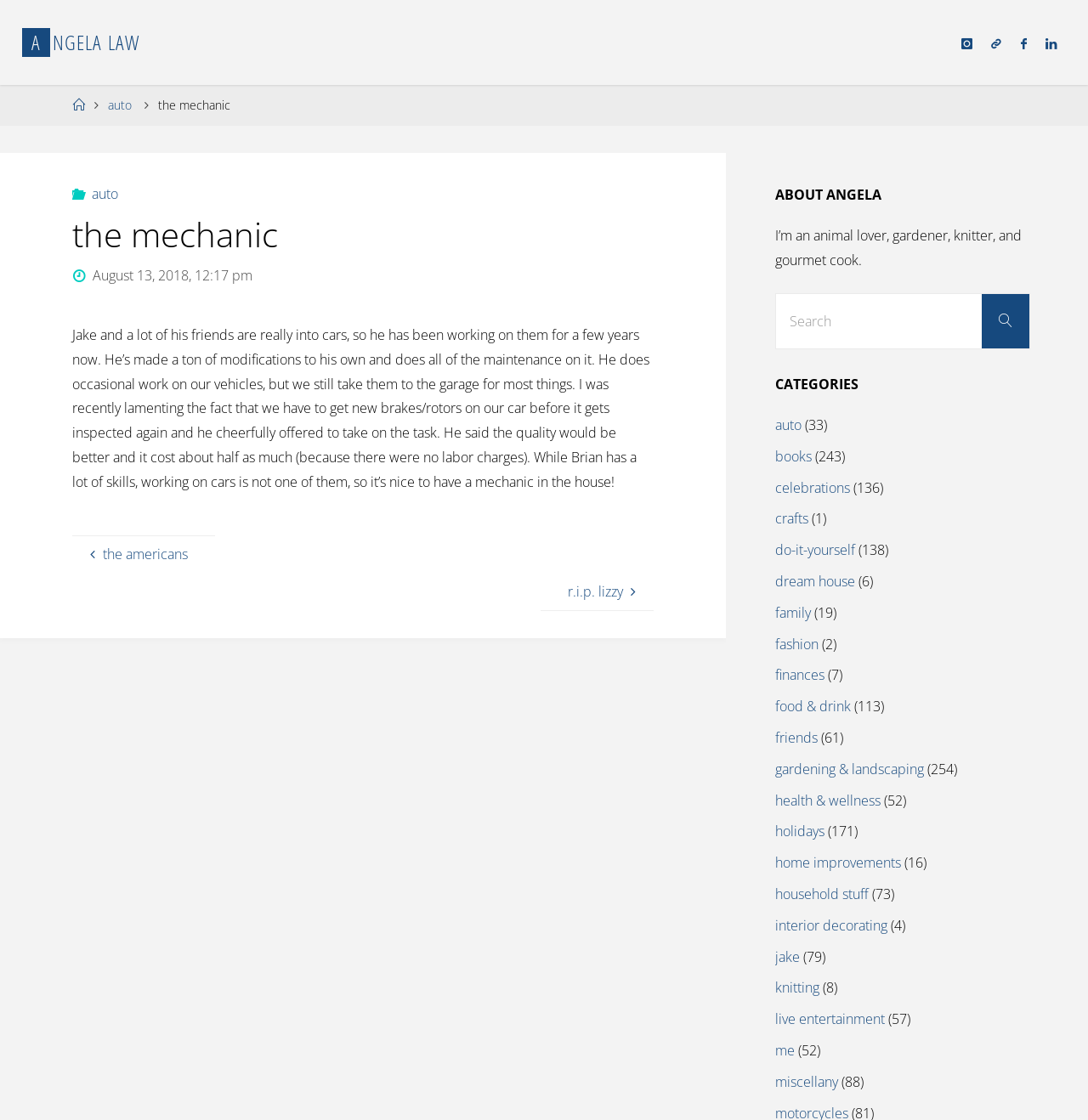Locate the bounding box coordinates of the clickable area needed to fulfill the instruction: "View citation history in trends".

None